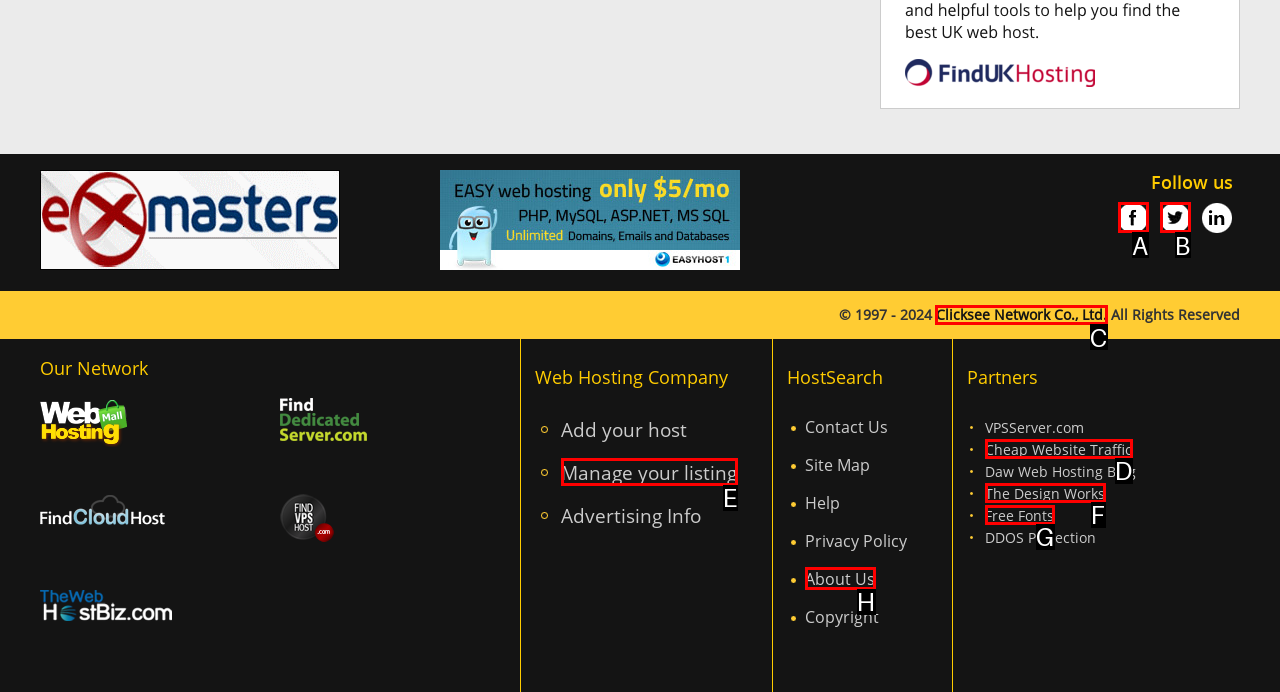To execute the task: Visit the website of Clicksee Network Co., Ltd., which one of the highlighted HTML elements should be clicked? Answer with the option's letter from the choices provided.

C